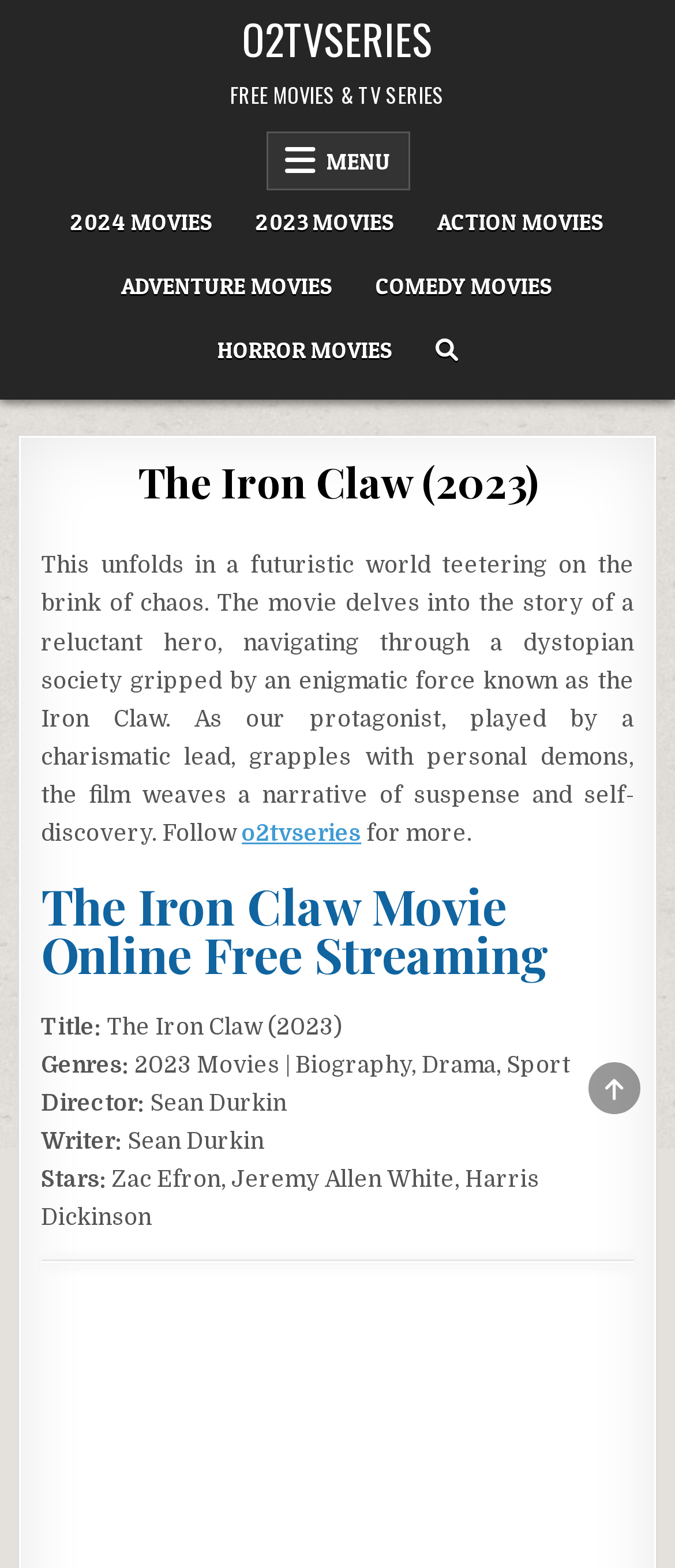Produce a meticulous description of the webpage.

The webpage is dedicated to the movie "The Iron Claw" (2023) and offers free online streaming on O2TvSeries. At the top left, there is a link to "O2TVSERIES" and a static text "FREE MOVIES & TV SERIES" next to it. Below these elements, there is a primary navigation menu with a button labeled "MENU" on the left side.

The main content of the webpage is organized under the primary navigation menu. It starts with a header section that displays the title "The Iron Claw (2023)" in a large font. Below the title, there is a brief summary of the movie, describing its plot and themes. The summary is followed by a link to "o2tvseries" and a static text "for more."

Under the summary, there are several sections that provide more information about the movie. These sections include the title, genres, director, writer, and stars of the movie. The genres listed are "2023 Movies | Biography, Drama, Sport", and the director is Sean Durkin. The stars of the movie are Zac Efron, Jeremy Allen White, and Harris Dickinson.

At the bottom right of the webpage, there is a button labeled "SCROLL TO TOP" that allows users to quickly navigate back to the top of the page.